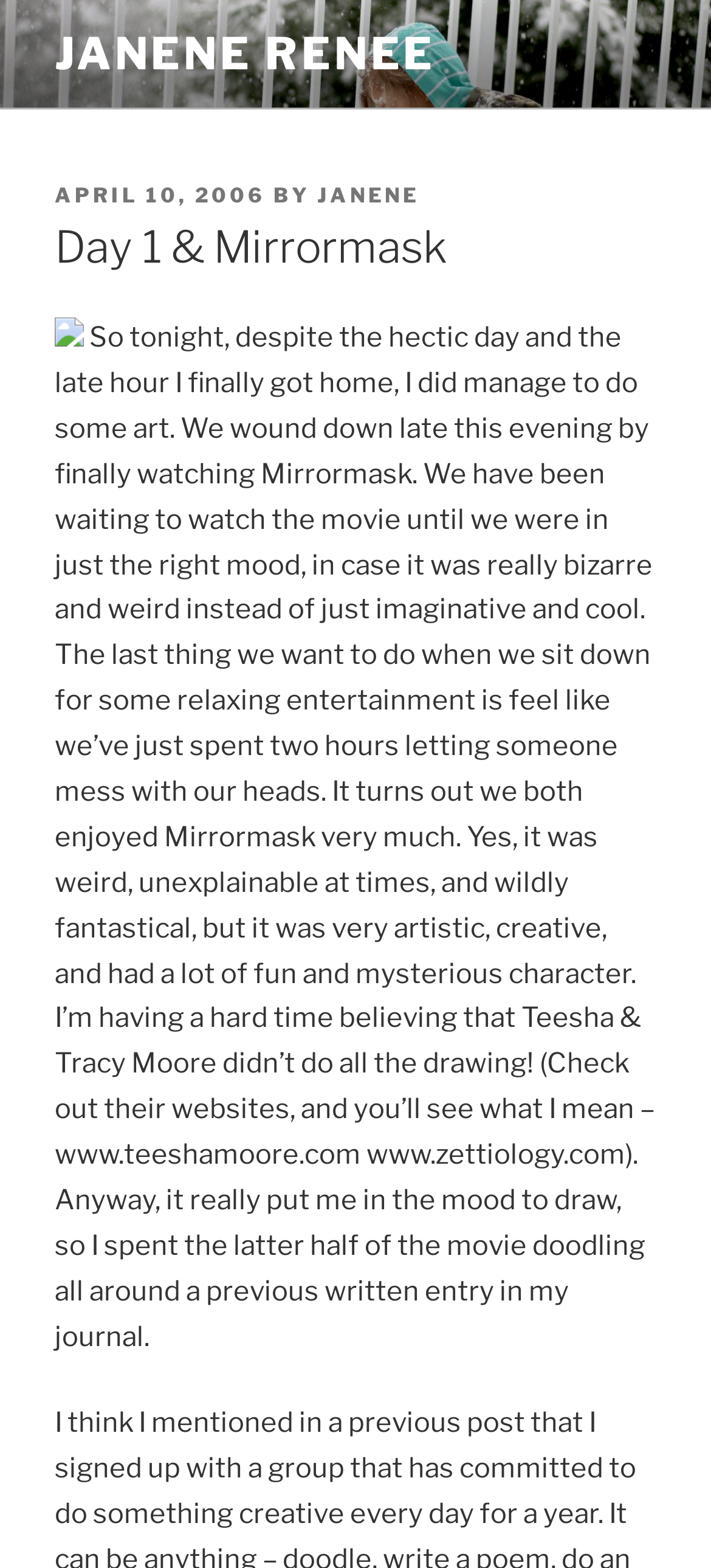Please find the bounding box for the UI component described as follows: "April 10, 2006".

[0.077, 0.116, 0.374, 0.132]